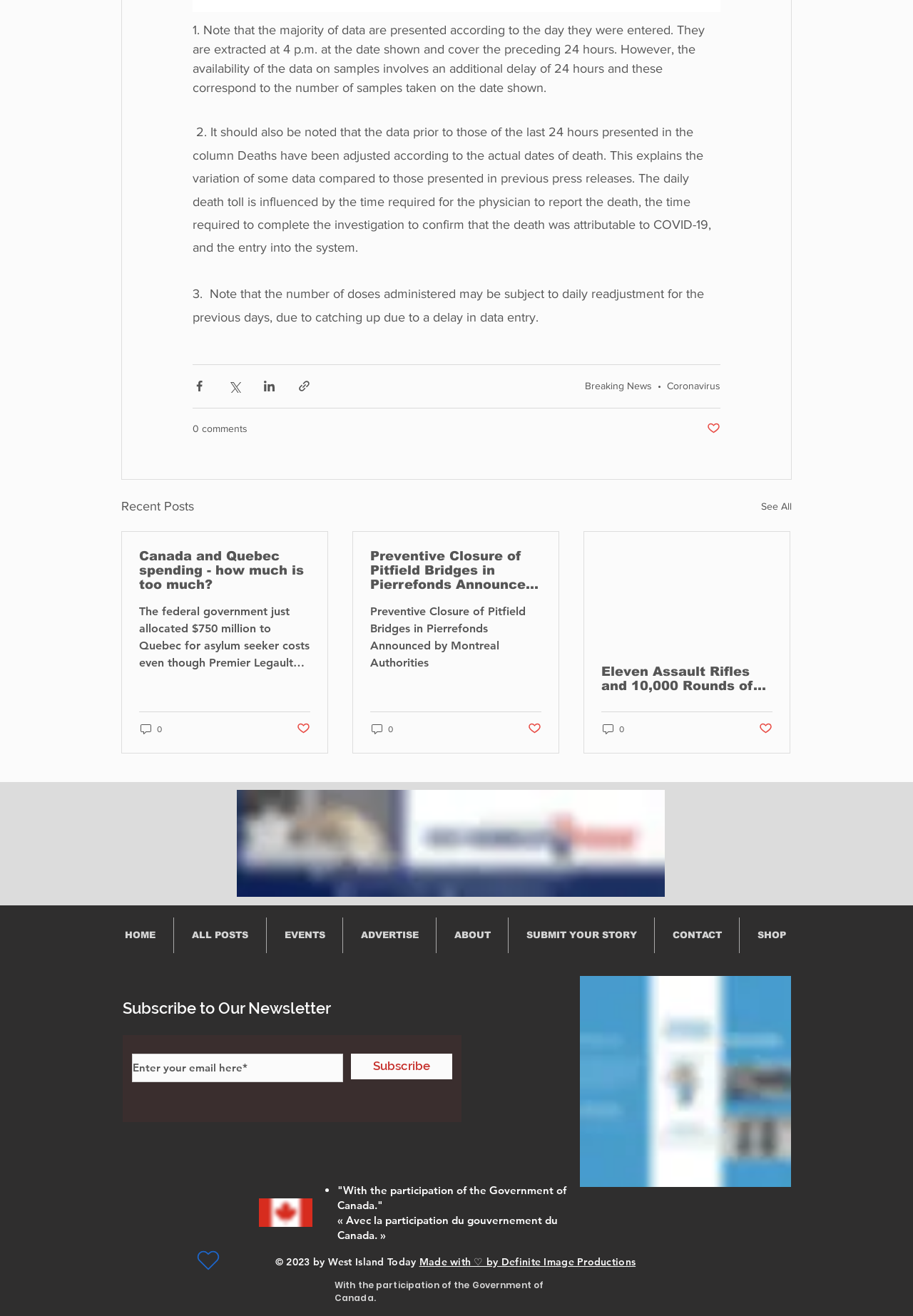Identify the bounding box coordinates of the section to be clicked to complete the task described by the following instruction: "Subscribe to the newsletter". The coordinates should be four float numbers between 0 and 1, formatted as [left, top, right, bottom].

[0.384, 0.801, 0.495, 0.82]